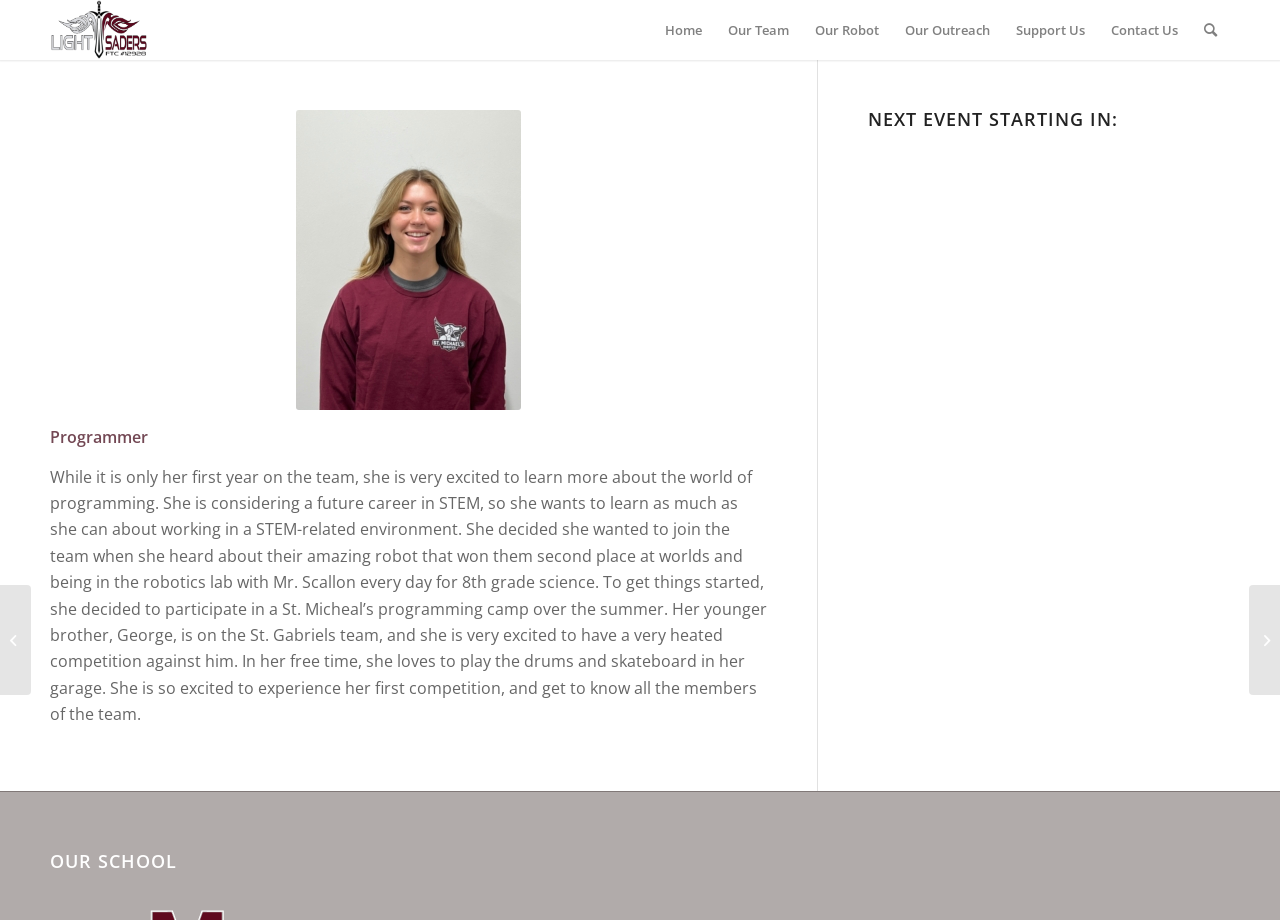What is the topic of the static text?
Kindly give a detailed and elaborate answer to the question.

The static text element contains a description about Bella Abraham, including her role, interests, and experiences. The text provides information about her background and her involvement with the team.